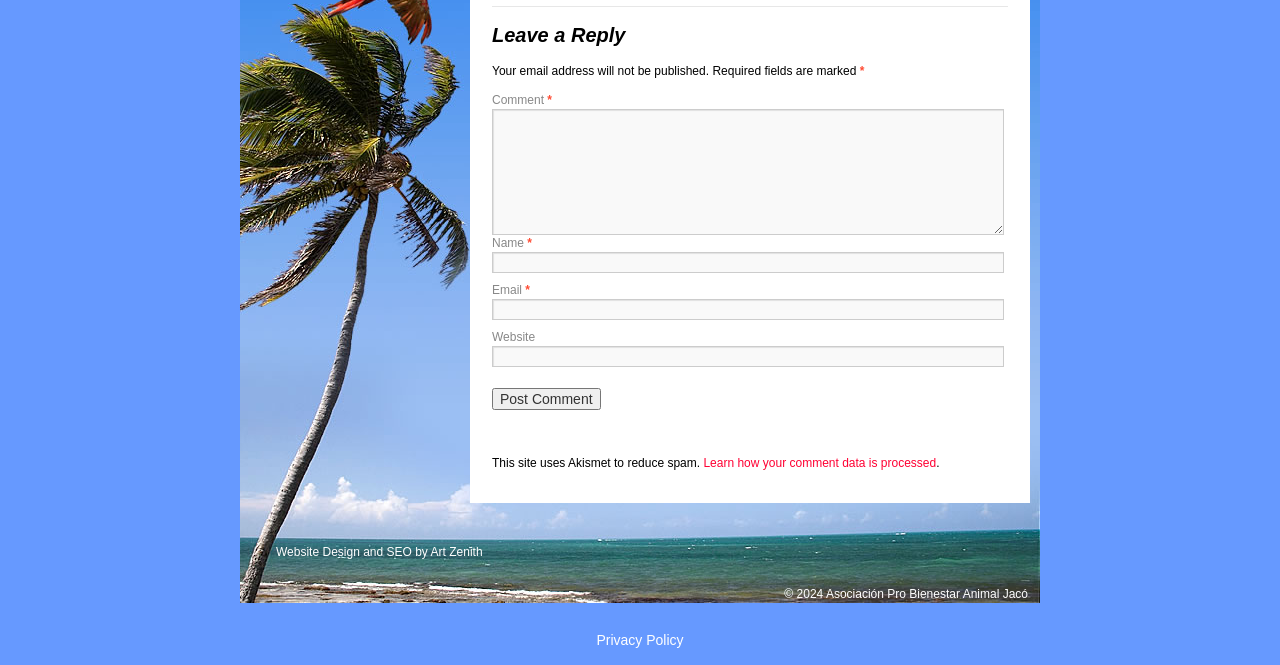Can you specify the bounding box coordinates for the region that should be clicked to fulfill this instruction: "Leave a comment".

[0.384, 0.038, 0.788, 0.068]